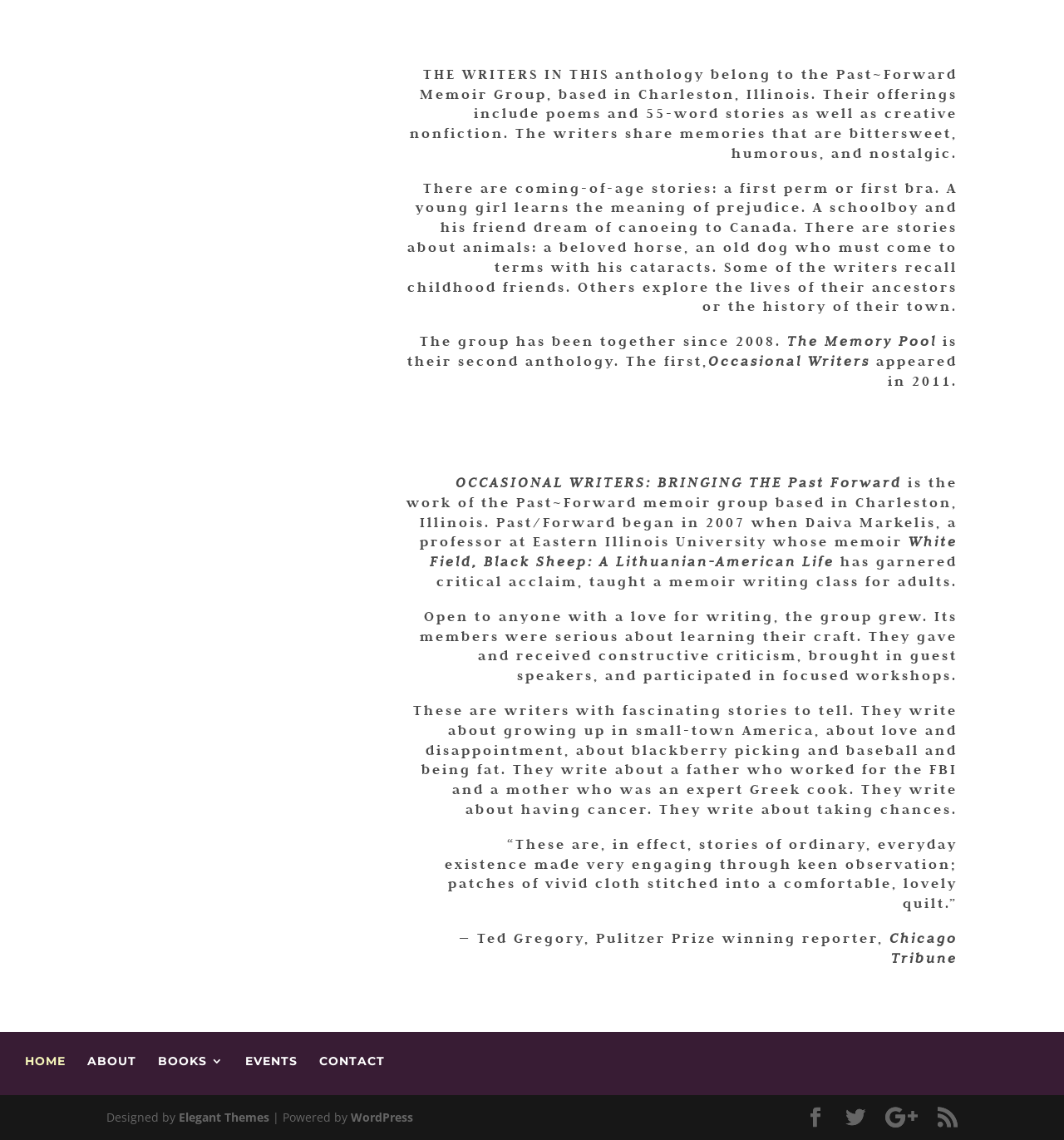Provide the bounding box coordinates of the section that needs to be clicked to accomplish the following instruction: "Click the 'CONTACT' link."

[0.3, 0.926, 0.362, 0.936]